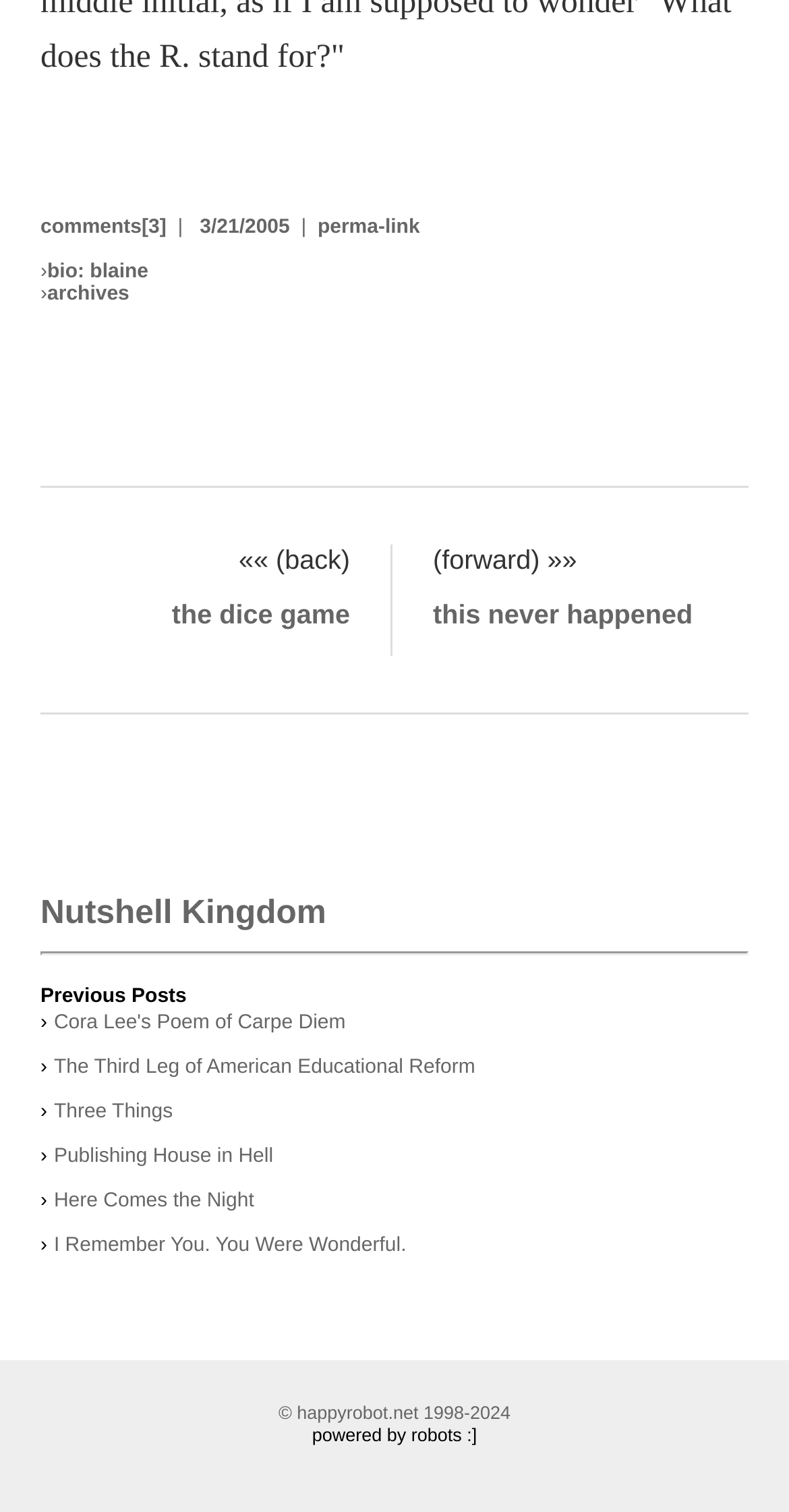Identify the bounding box coordinates of the area you need to click to perform the following instruction: "read Cora Lee's Poem of Carpe Diem".

[0.068, 0.669, 0.438, 0.684]